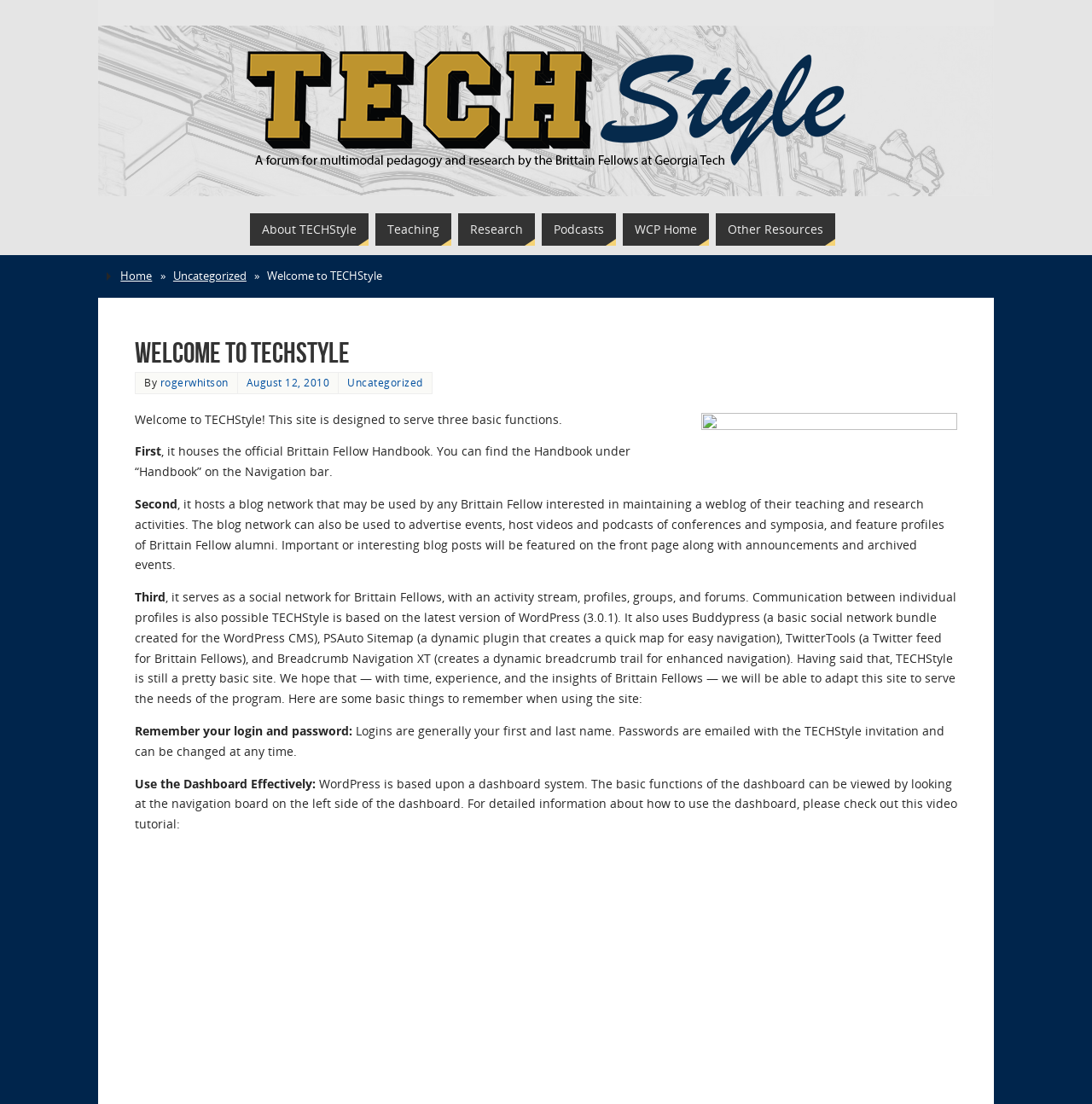Find and specify the bounding box coordinates that correspond to the clickable region for the instruction: "Go to the 'Handbook'".

[0.123, 0.372, 0.515, 0.387]